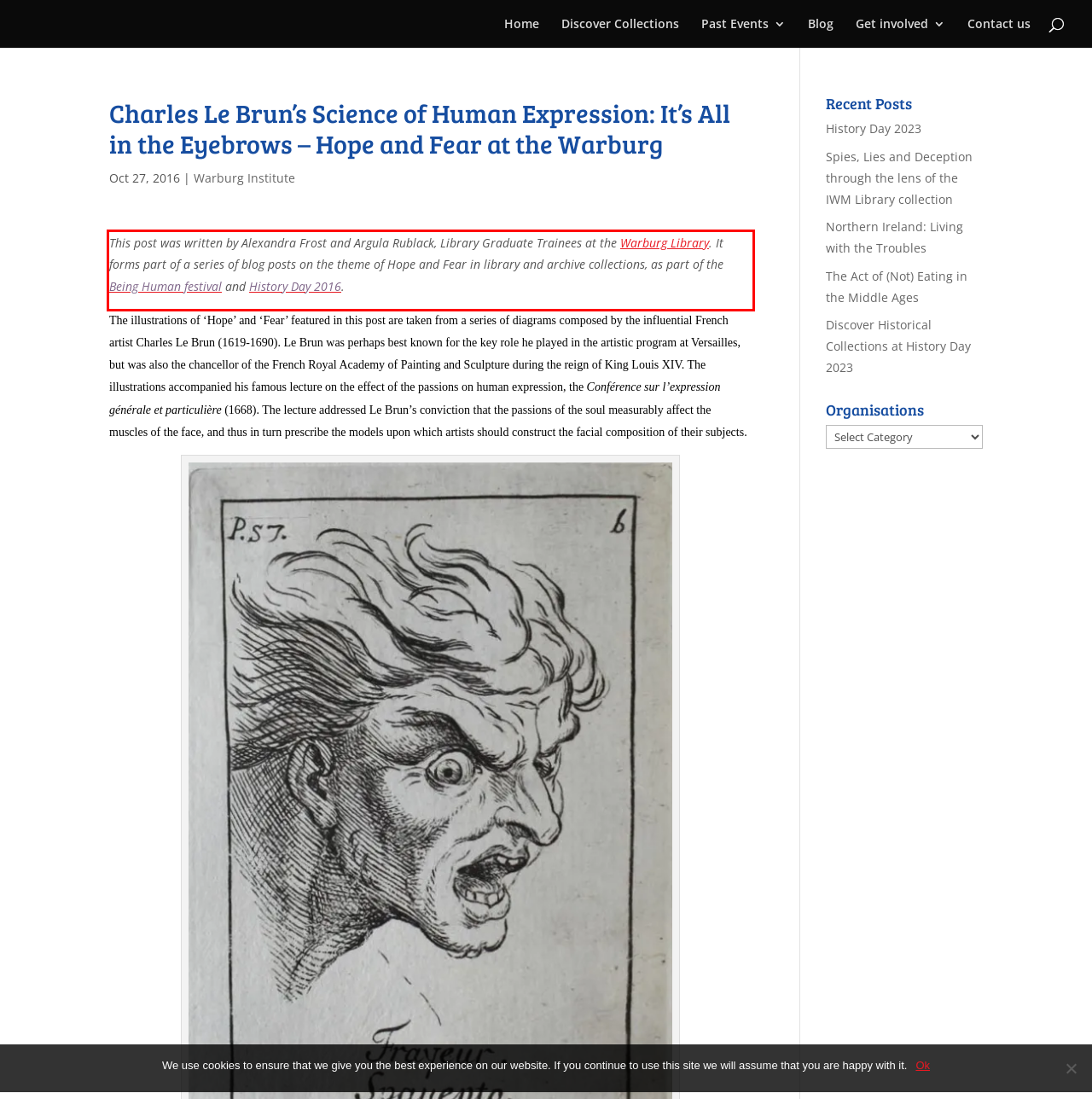Identify and extract the text within the red rectangle in the screenshot of the webpage.

This post was written by Alexandra Frost and Argula Rublack, Library Graduate Trainees at the Warburg Library. It forms part of a series of blog posts on the theme of Hope and Fear in library and archive collections, as part of the Being Human festival and History Day 2016.